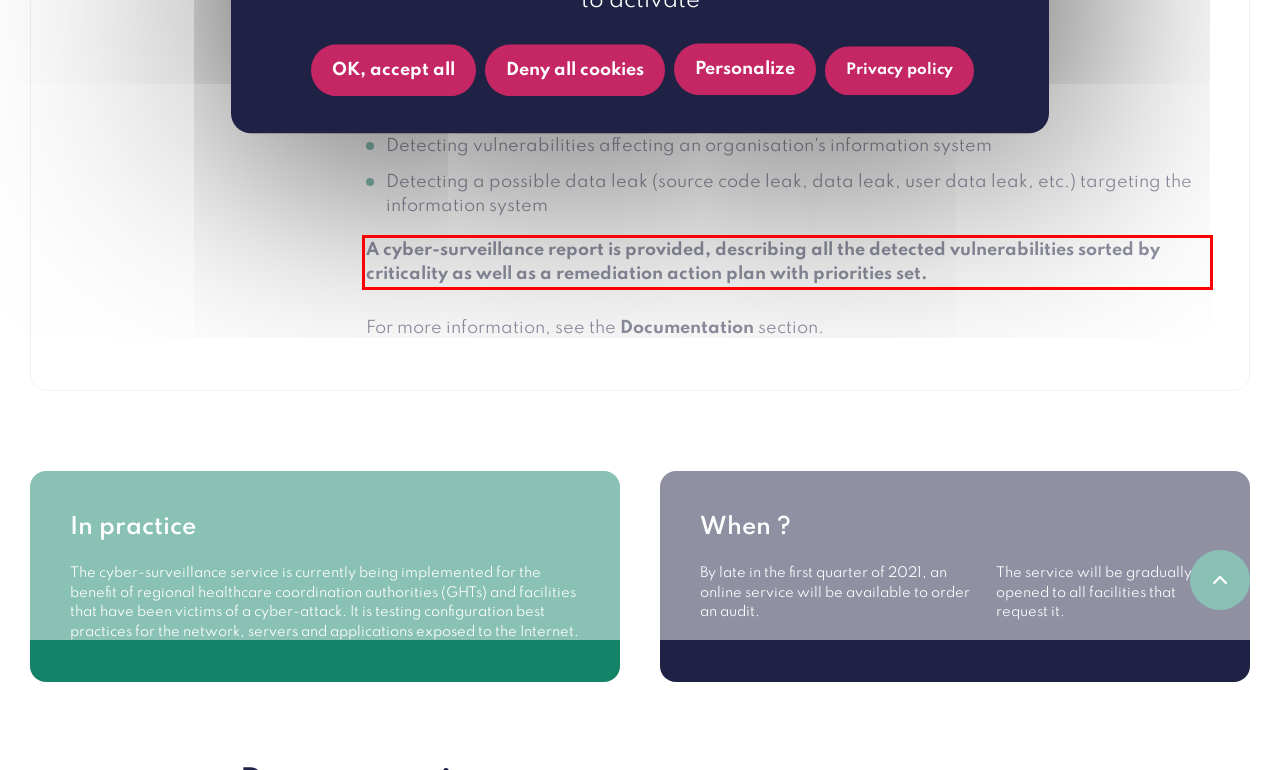Identify the text within the red bounding box on the webpage screenshot and generate the extracted text content.

A cyber-surveillance report is provided, describing all the detected vulnerabilities sorted by criticality as well as a remediation action plan with priorities set.